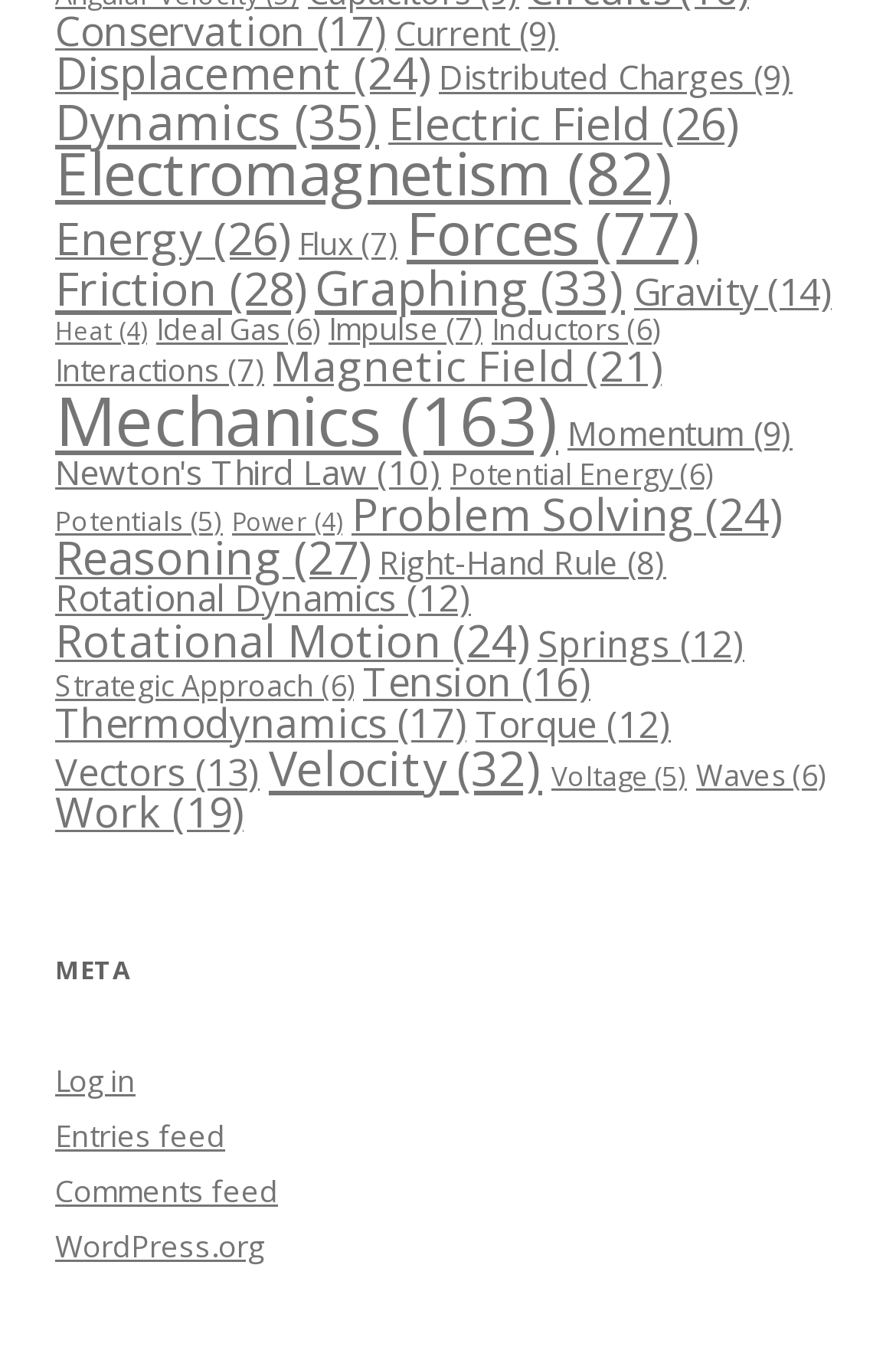Please reply with a single word or brief phrase to the question: 
What is the topic with the fewest items?

Heat